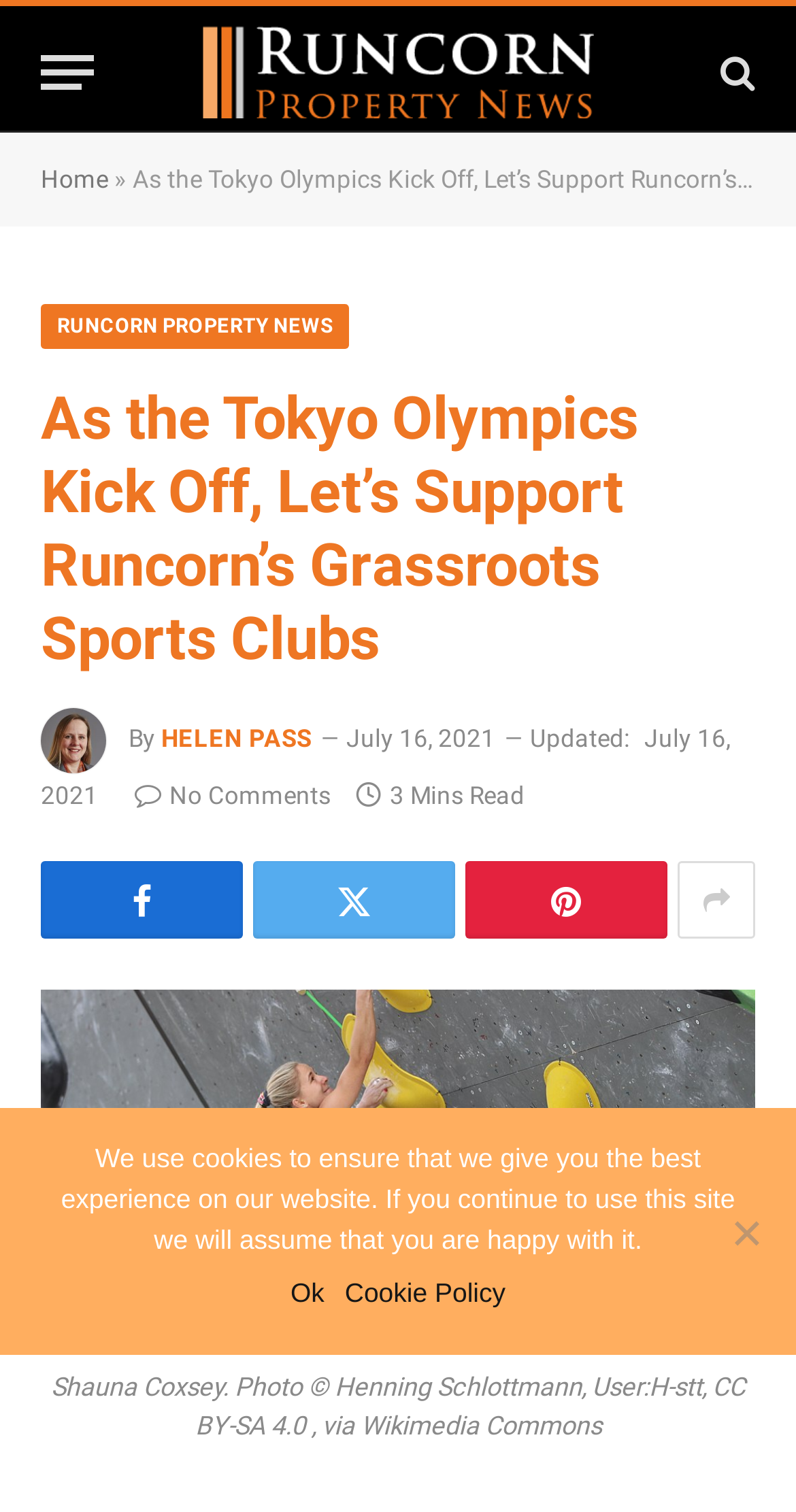Could you identify the text that serves as the heading for this webpage?

As the Tokyo Olympics Kick Off, Let’s Support Runcorn’s Grassroots Sports Clubs